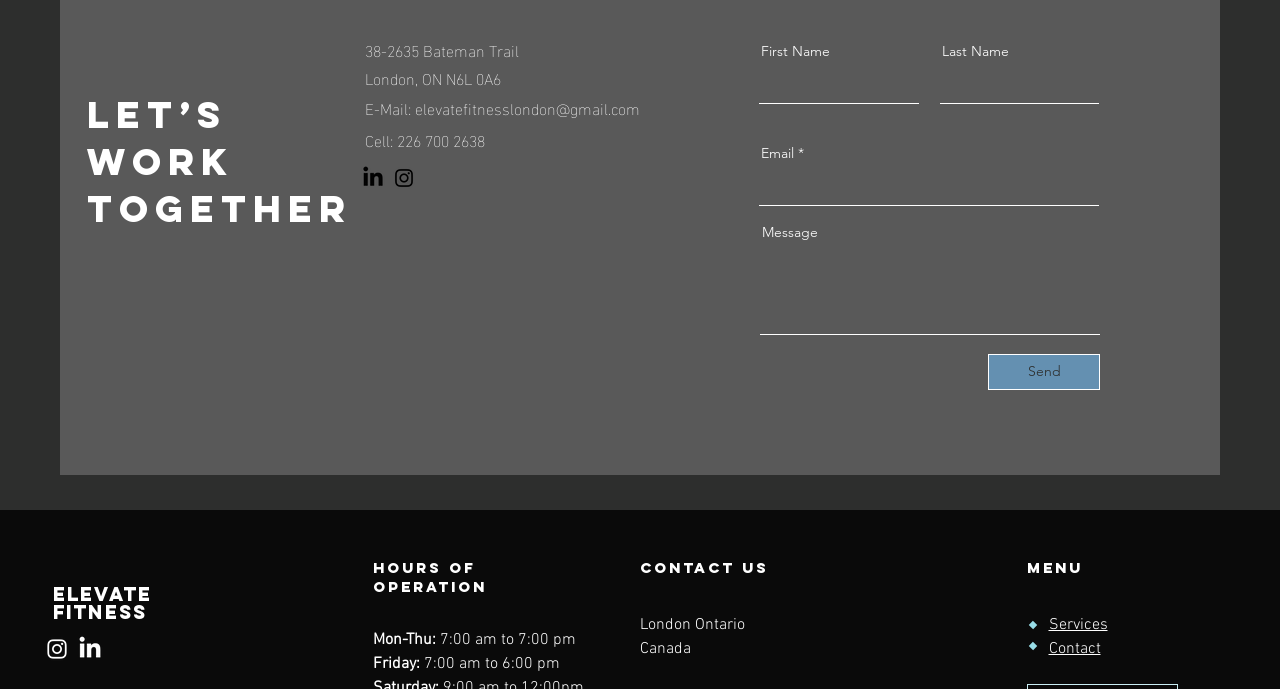Please identify the bounding box coordinates of the area that needs to be clicked to fulfill the following instruction: "Click the LinkedIn link."

[0.282, 0.241, 0.301, 0.276]